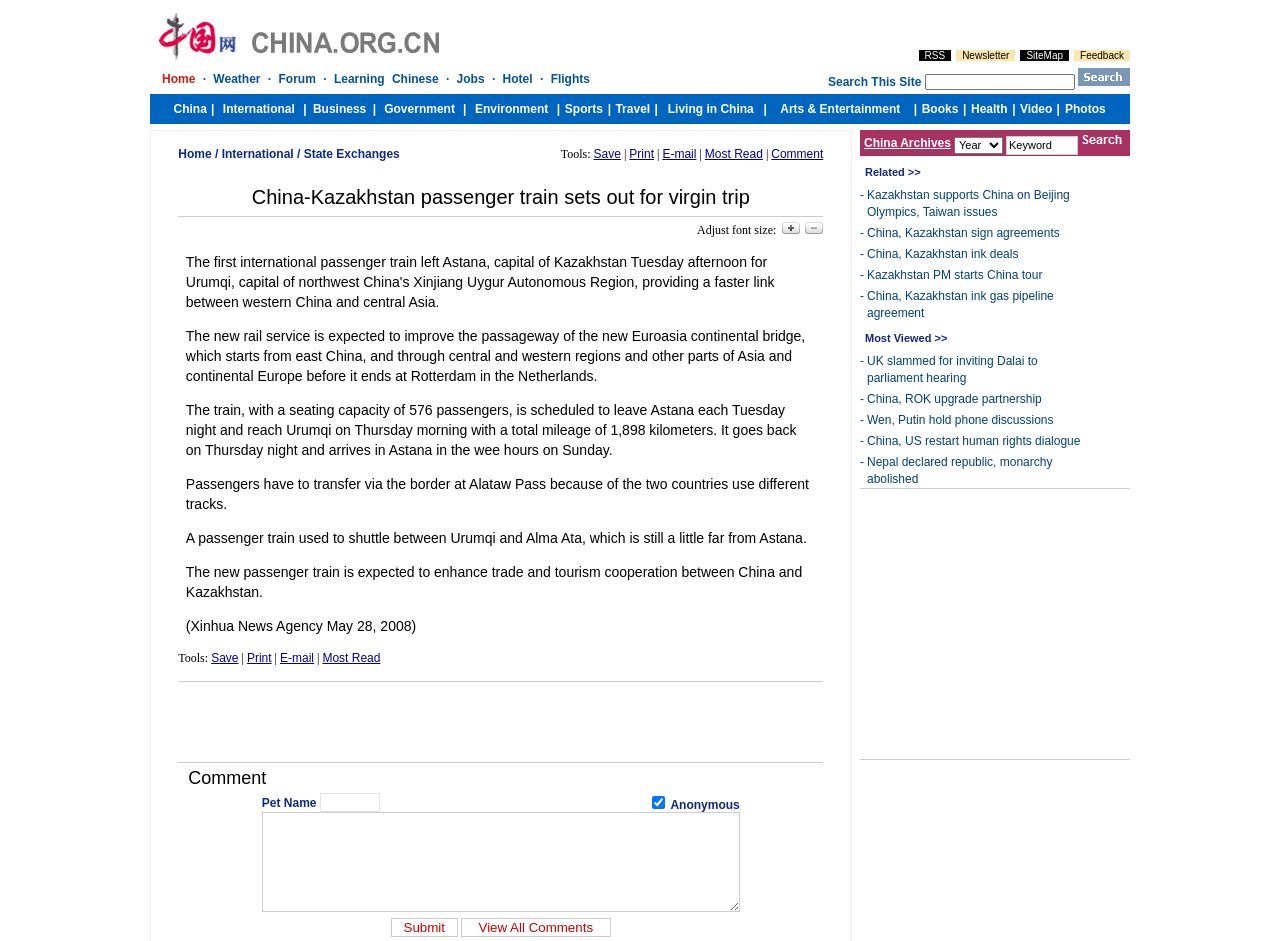Use the details in the image to answer the question thoroughly: 
What is the name of the autonomous region in northwest China?

The answer can be found in the first paragraph of the article, which states that the train travels from Urumqi, capital of northwest China's Xinjiang Uygur Autonomous Region.